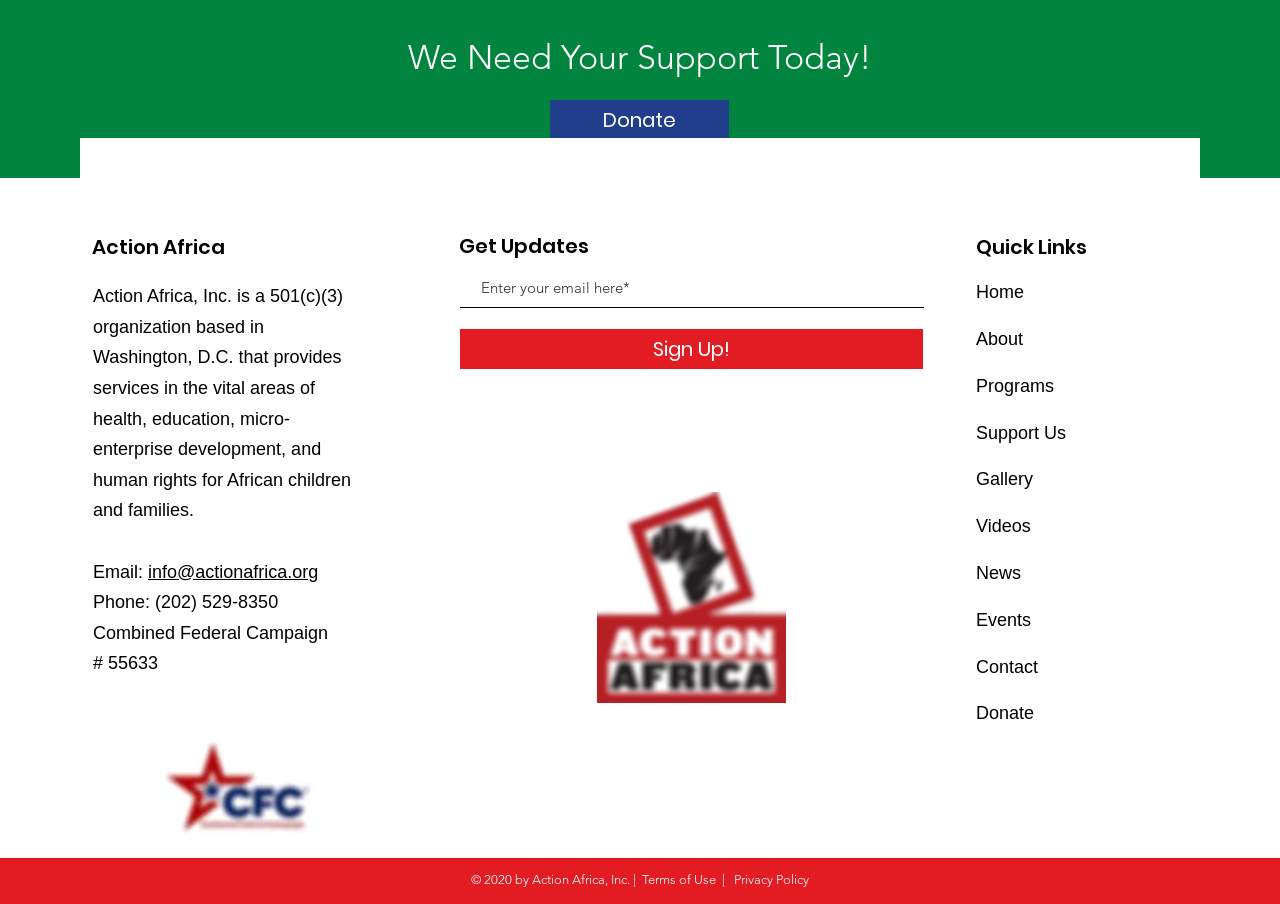Please determine the bounding box coordinates of the section I need to click to accomplish this instruction: "Go to Home page".

[0.762, 0.311, 0.8, 0.335]